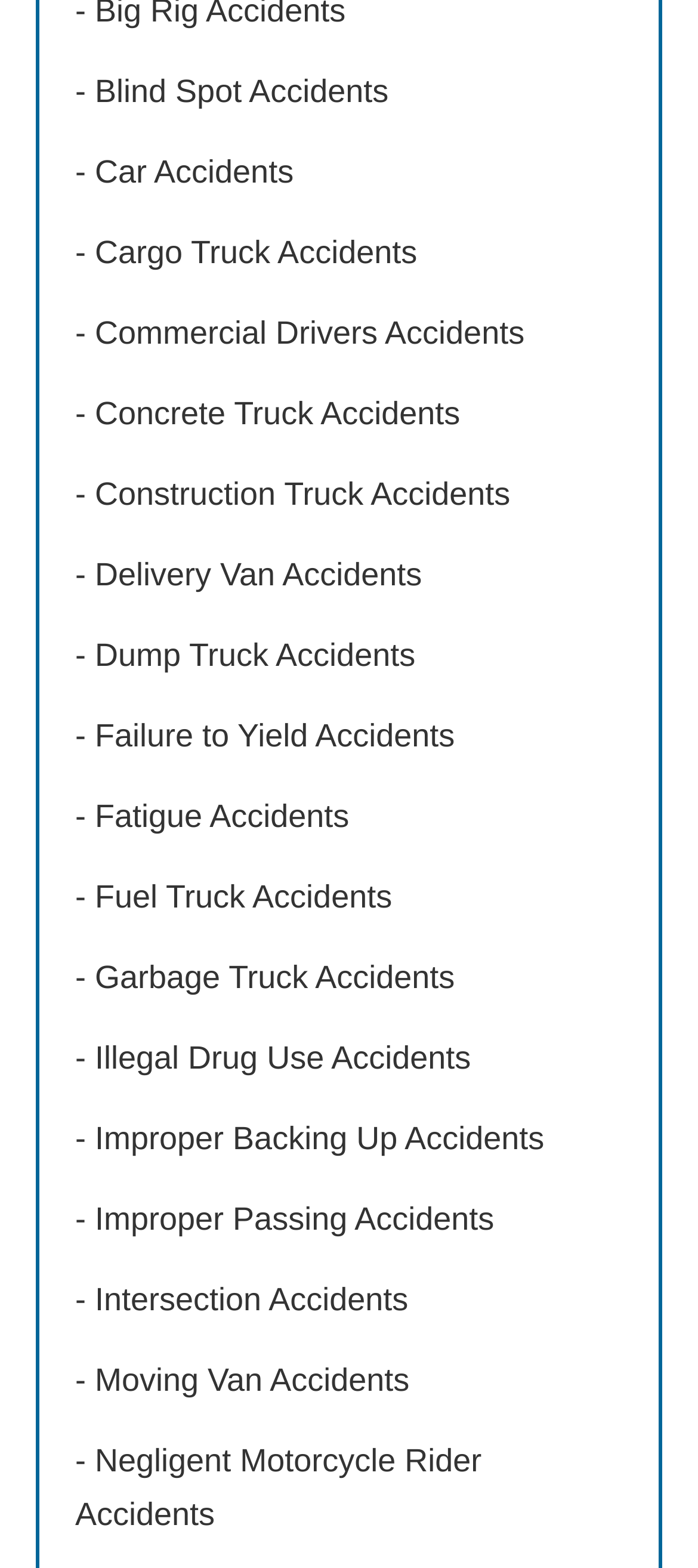Are there accidents related to trucks?
Look at the image and provide a detailed response to the question.

I noticed that there are multiple links related to trucks, such as 'Cargo Truck Accidents', 'Concrete Truck Accidents', and 'Dump Truck Accidents', which suggests that there are accidents related to trucks.